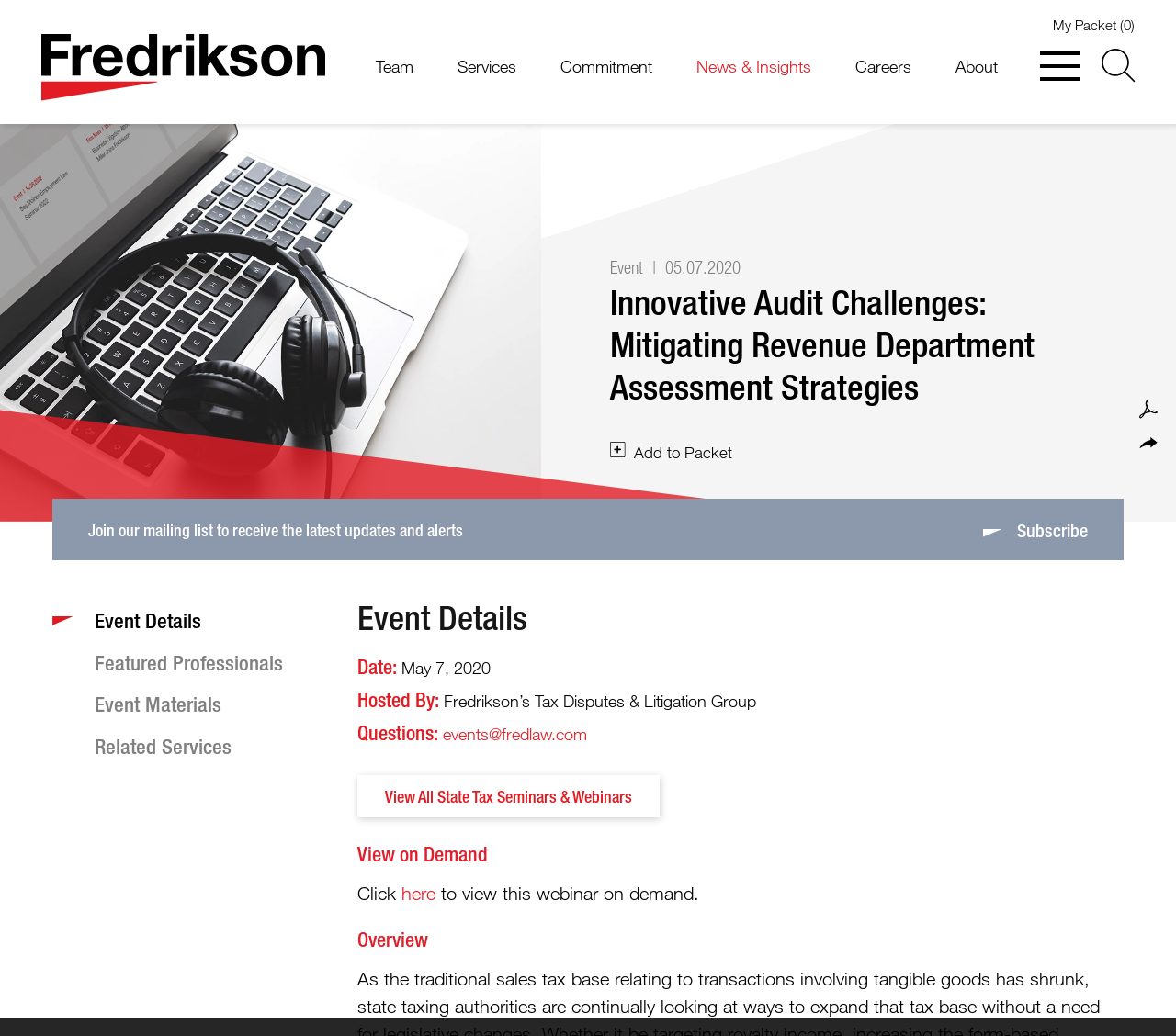Identify the bounding box of the UI element that matches this description: "Fredrikson & Byron P.A. .st0{fill:#E31B23;}".

[0.035, 0.033, 0.277, 0.125]